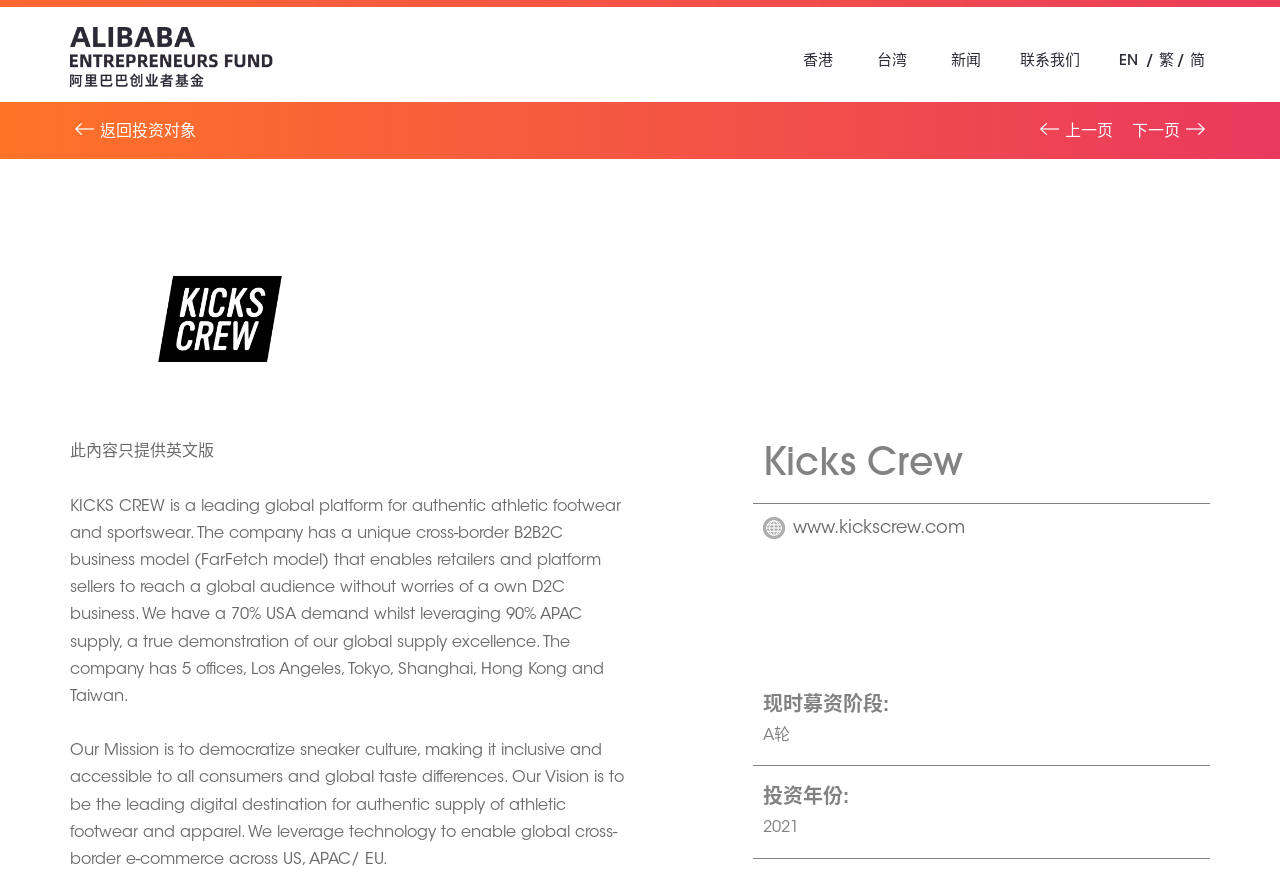How many offices does Kicks Crew have?
Analyze the image and provide a thorough answer to the question.

The number of offices can be found in the StaticText element with the text 'The company has 5 offices, Los Angeles, Tokyo, Shanghai, Hong Kong and Taiwan.' at coordinates [0.055, 0.568, 0.485, 0.803].